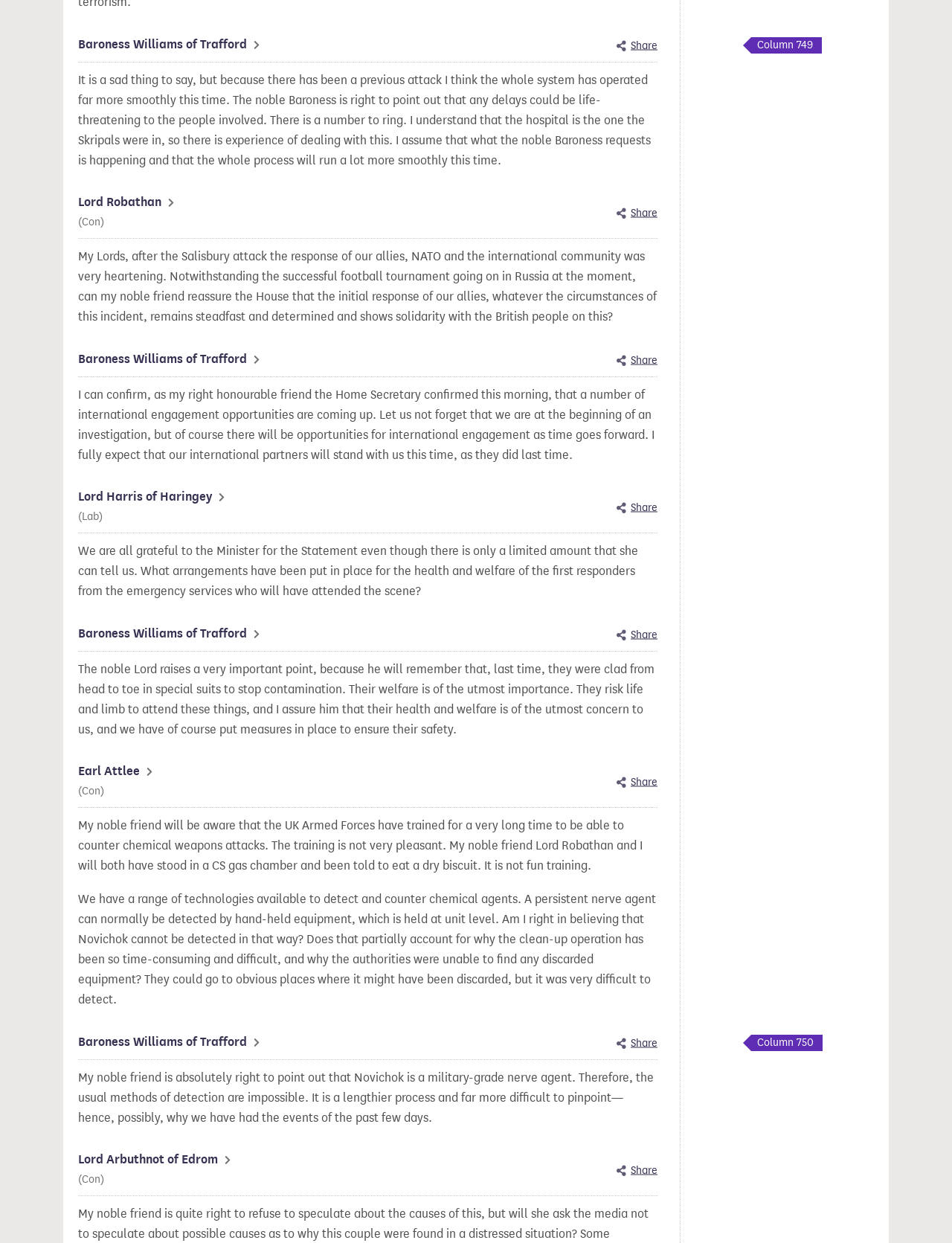Give a concise answer using only one word or phrase for this question:
What is the experience mentioned in the webpage?

Dealing with a previous attack